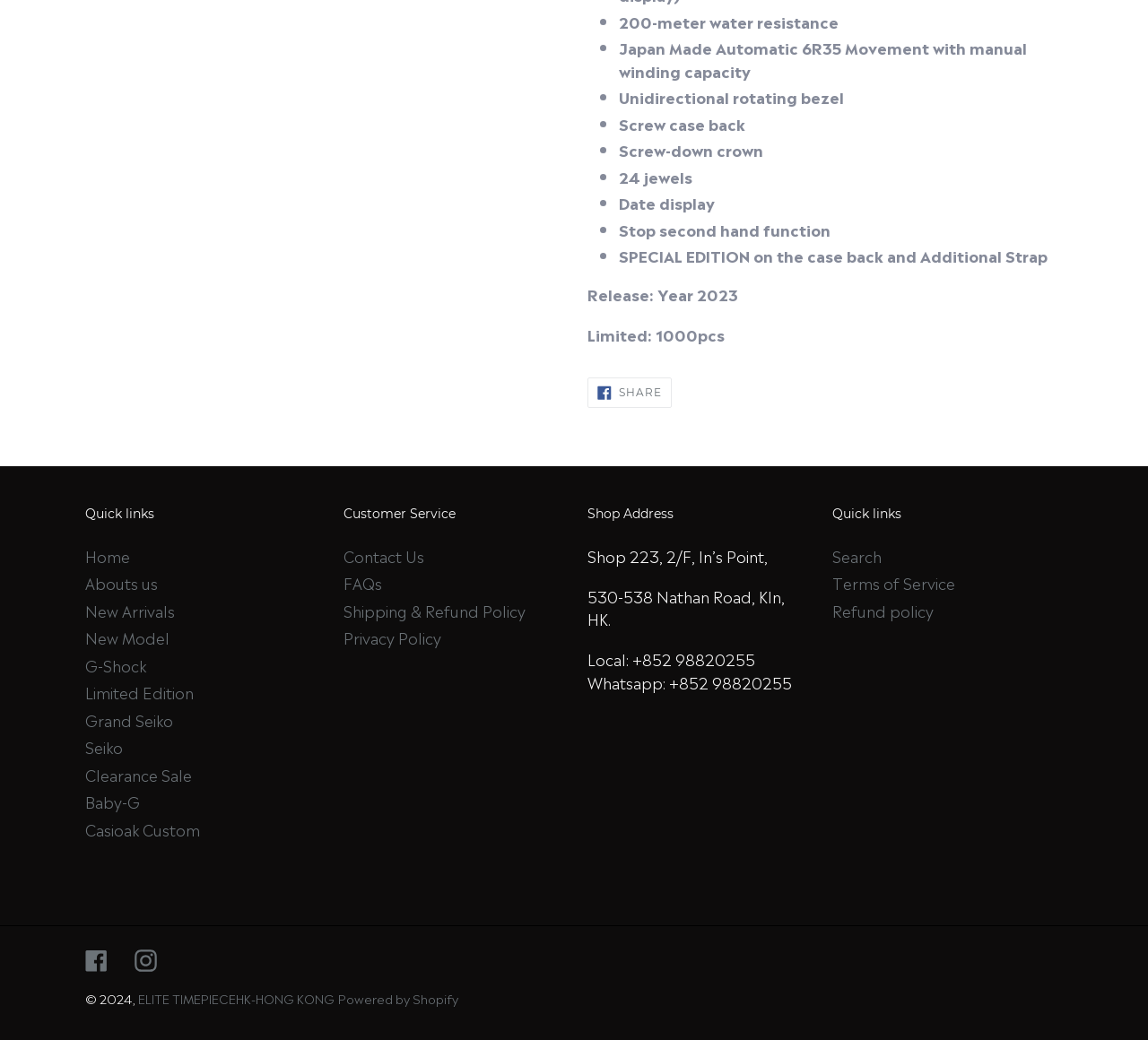Identify the bounding box coordinates of the area that should be clicked in order to complete the given instruction: "Share on Facebook". The bounding box coordinates should be four float numbers between 0 and 1, i.e., [left, top, right, bottom].

[0.512, 0.363, 0.585, 0.392]